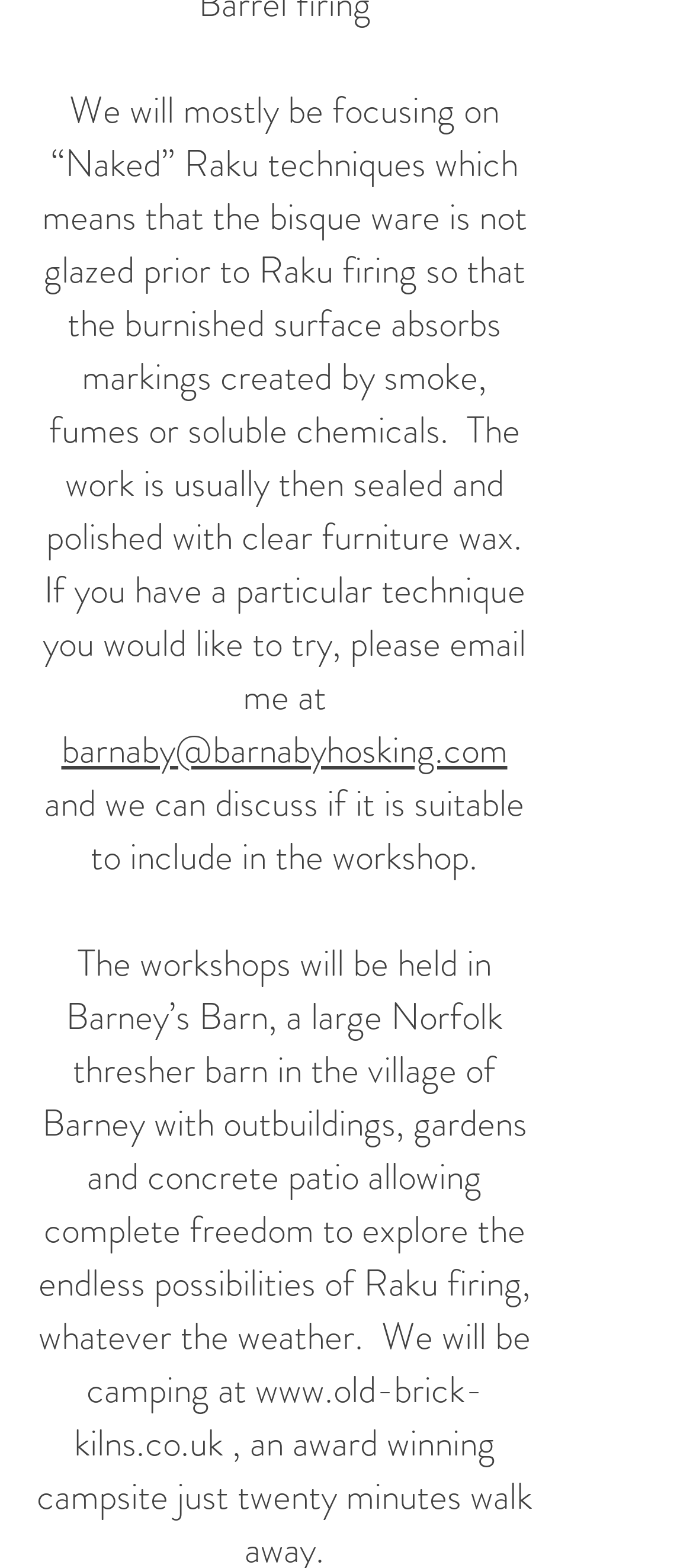What is used to seal and polish the Raku work?
Based on the visual details in the image, please answer the question thoroughly.

The webpage states that the Raku work is usually sealed and polished with clear furniture wax after the firing process.